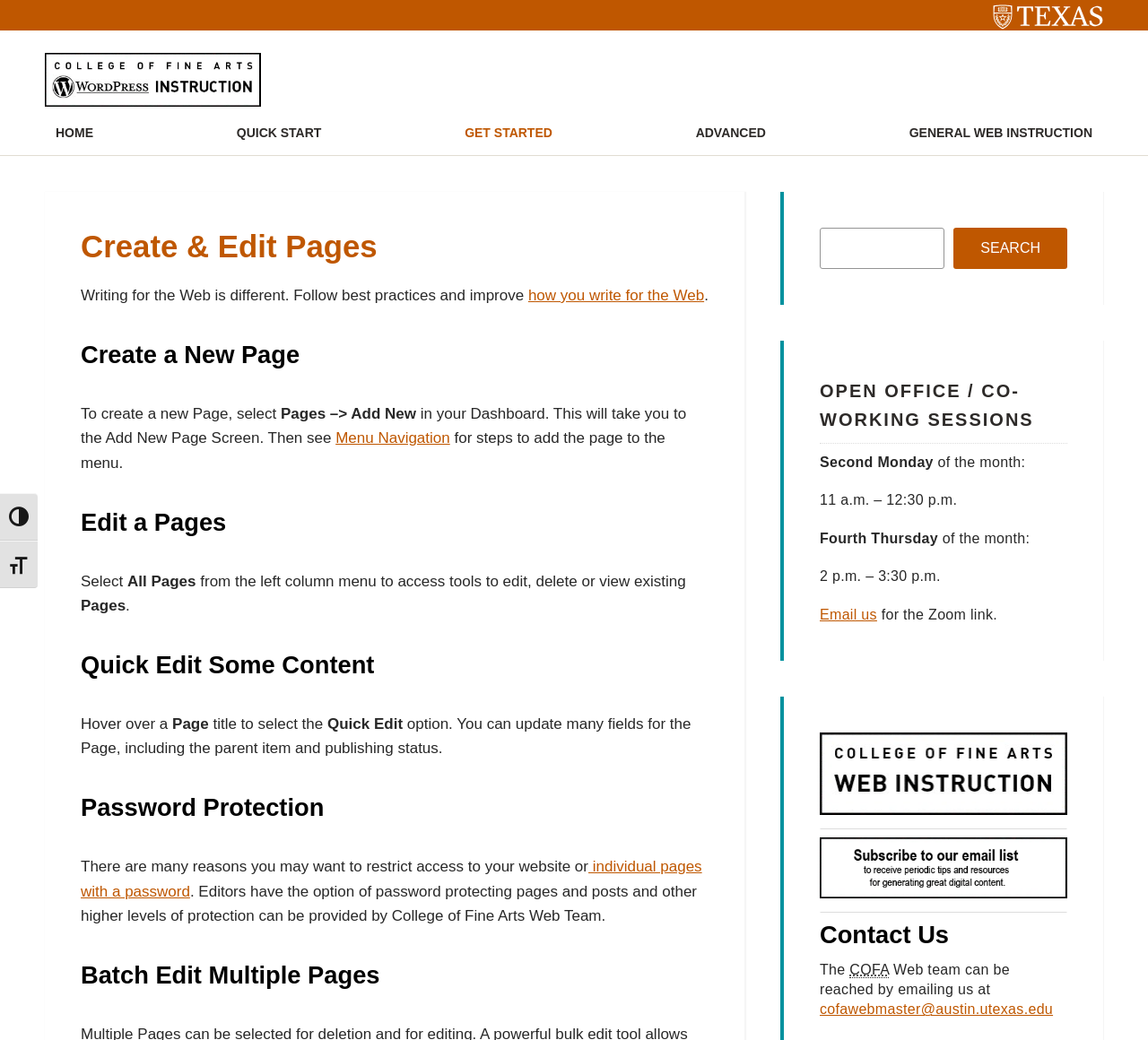Given the element description "Quick Start", identify the bounding box of the corresponding UI element.

[0.197, 0.106, 0.289, 0.149]